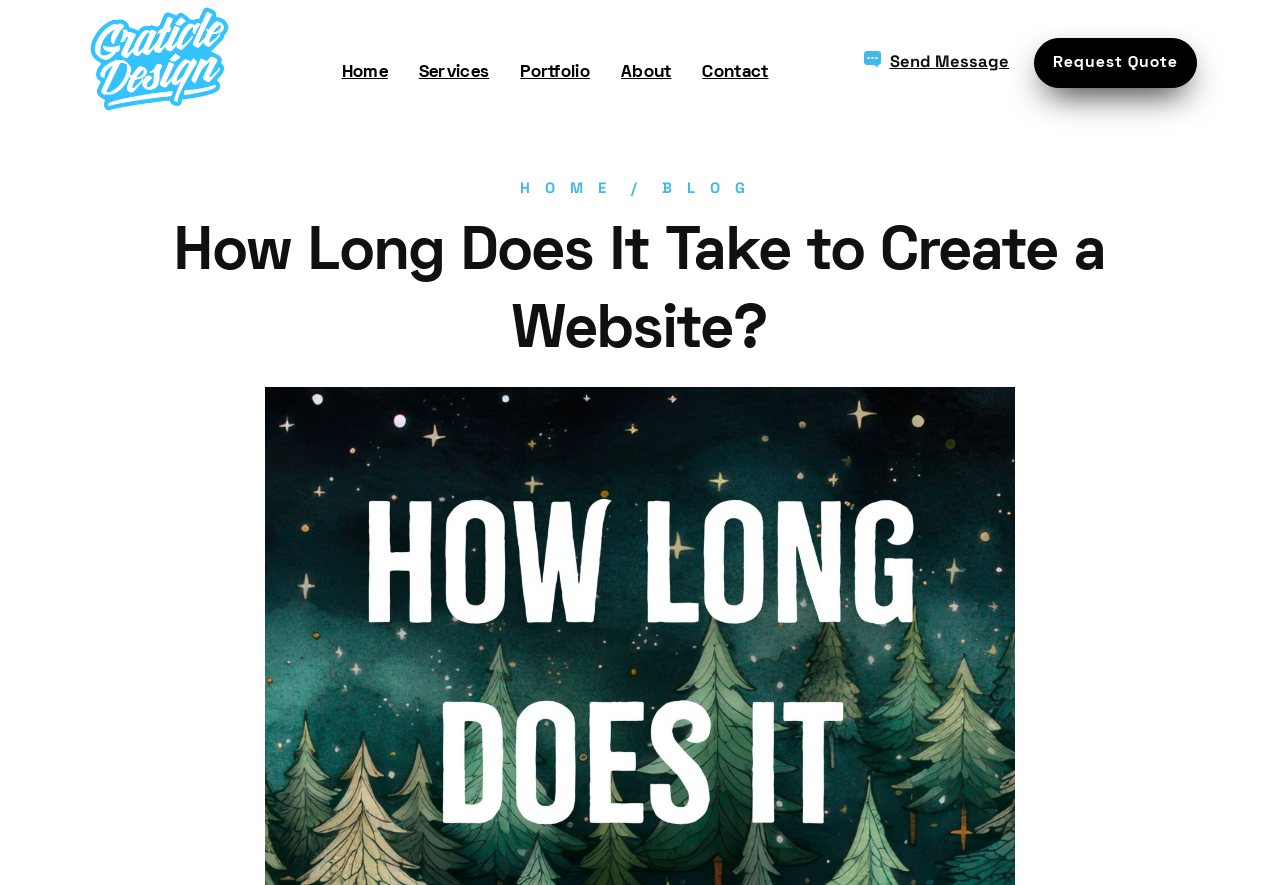Locate and extract the headline of this webpage.

How Long Does It Take to Create a Website?